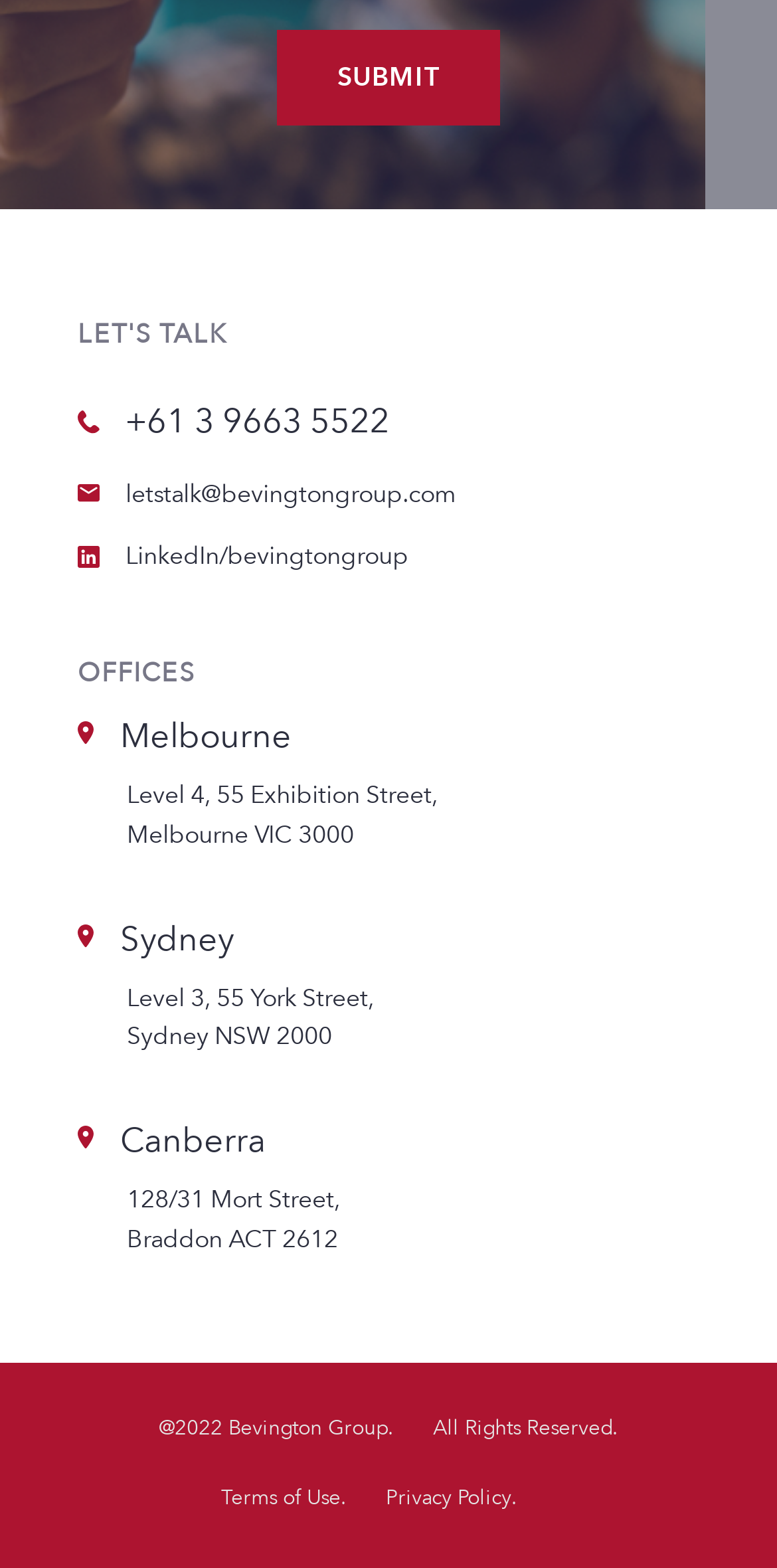Locate the bounding box of the UI element with the following description: "+61 3 9663 5522".

[0.161, 0.252, 0.502, 0.287]